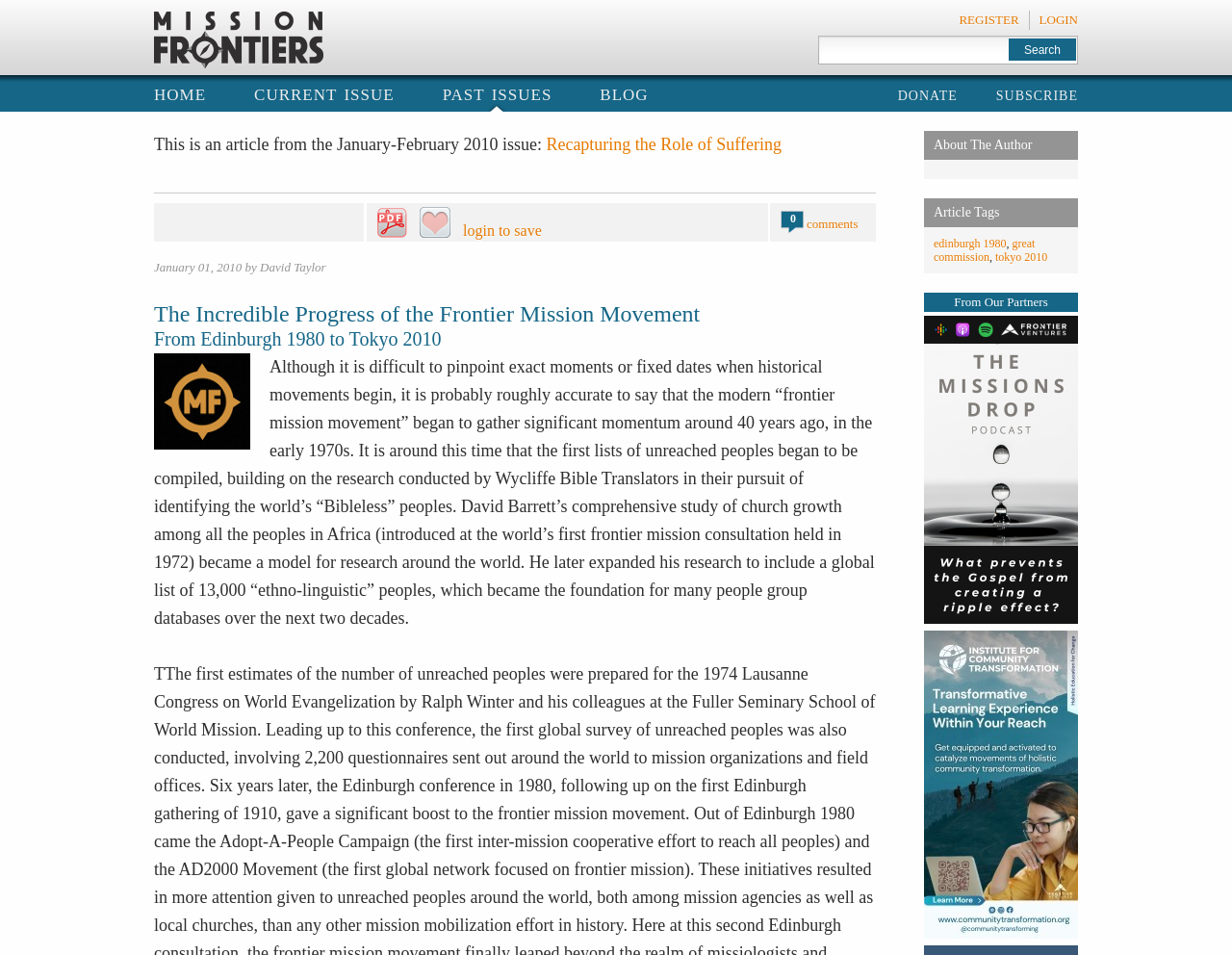Is there a search function on the page? Look at the image and give a one-word or short phrase answer.

Yes